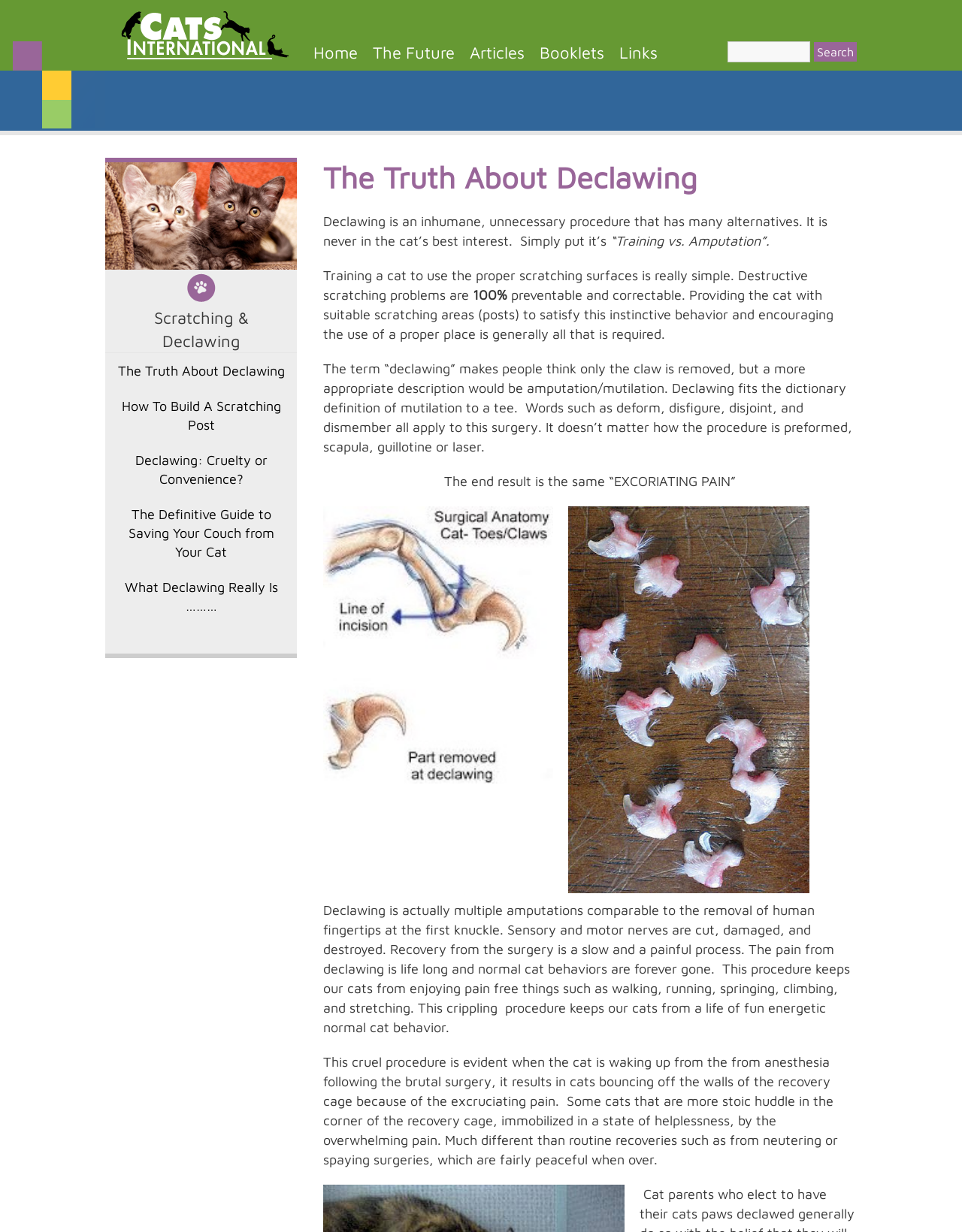Predict the bounding box coordinates of the area that should be clicked to accomplish the following instruction: "View the 'declawed-cat-claws' image". The bounding box coordinates should consist of four float numbers between 0 and 1, i.e., [left, top, right, bottom].

[0.591, 0.411, 0.857, 0.731]